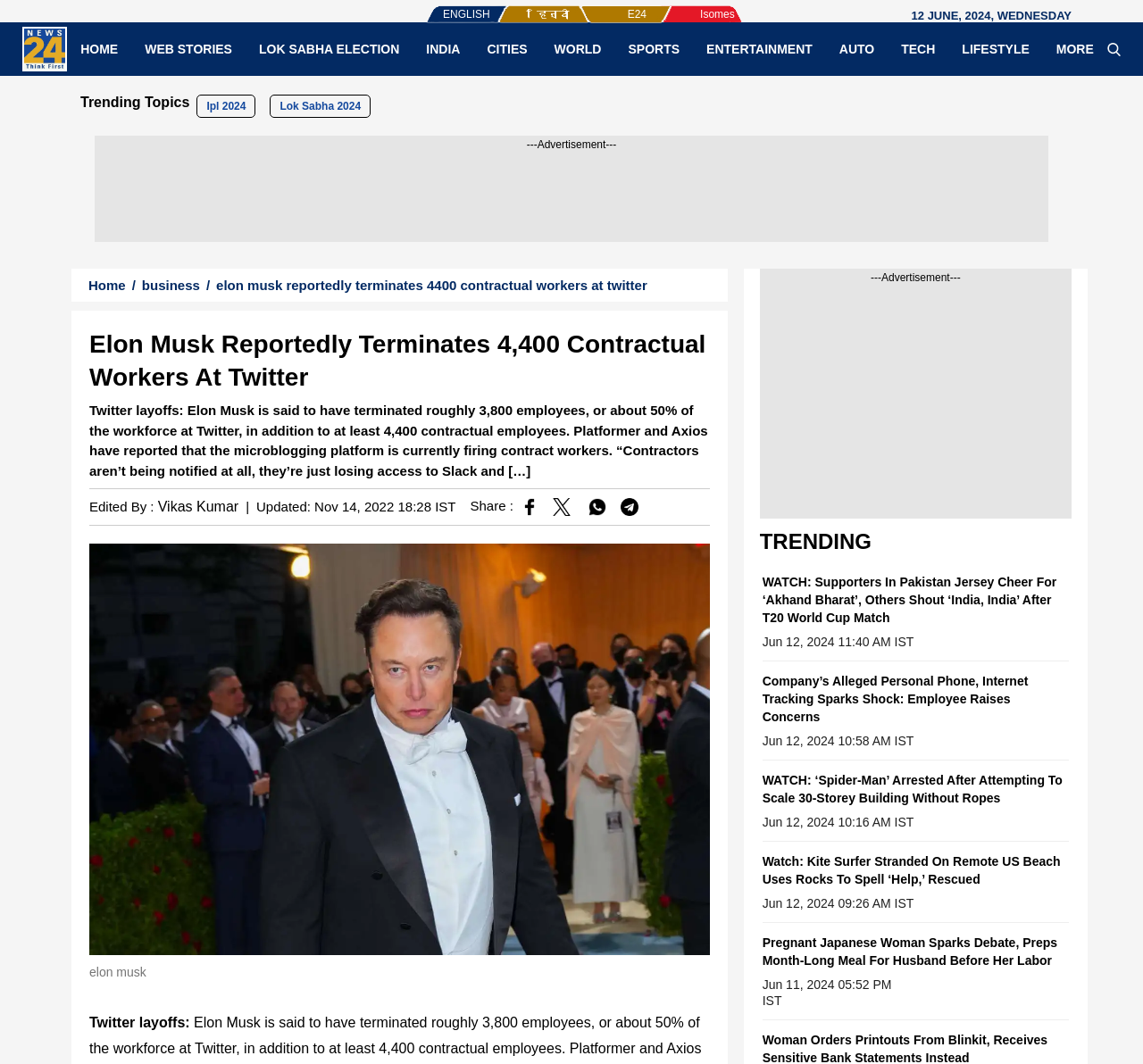Find the bounding box coordinates of the element I should click to carry out the following instruction: "Read the news about Elon Musk terminating contractual workers at Twitter".

[0.189, 0.261, 0.566, 0.275]